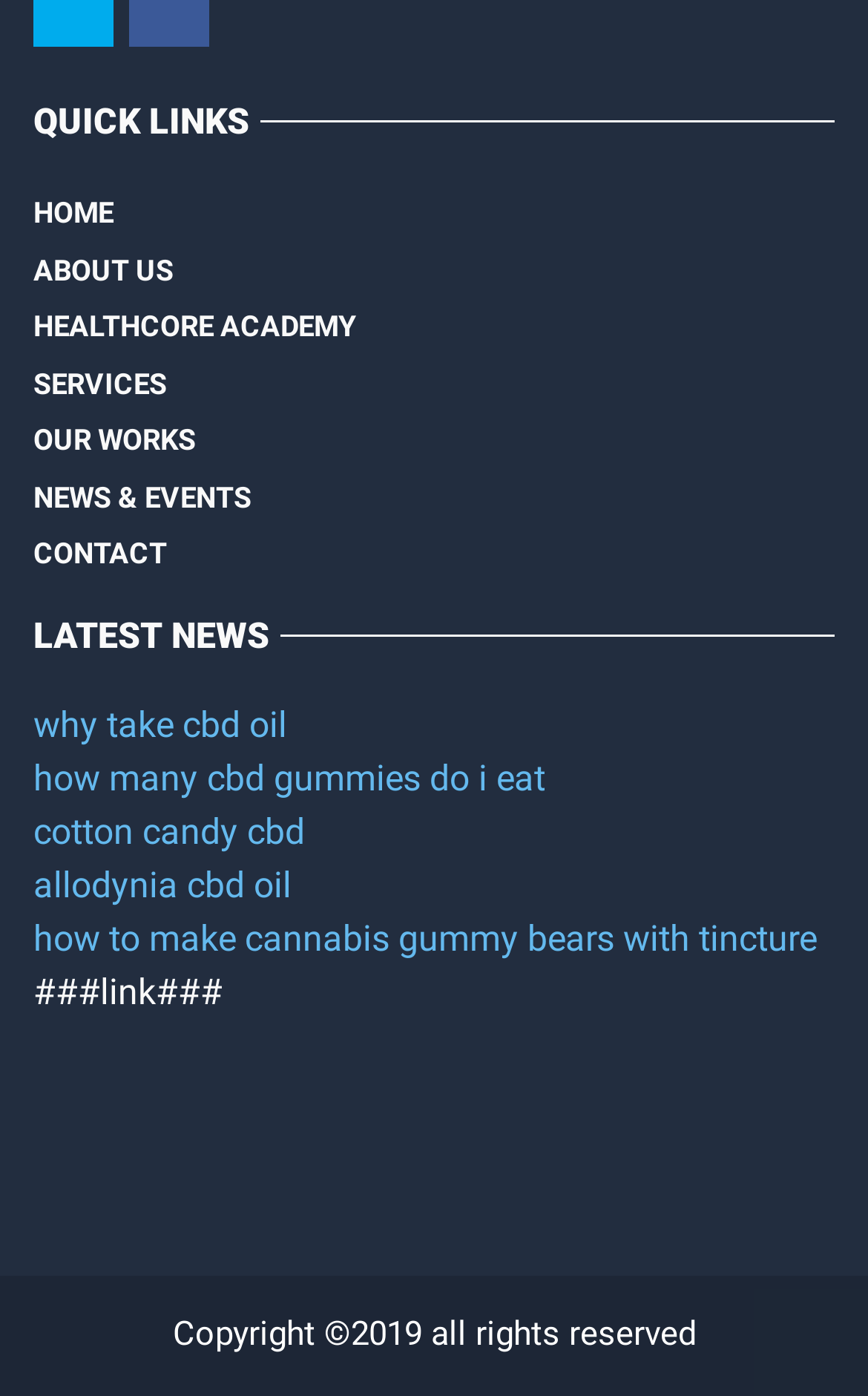Using the webpage screenshot and the element description About Us, determine the bounding box coordinates. Specify the coordinates in the format (top-left x, top-left y, bottom-right x, bottom-right y) with values ranging from 0 to 1.

[0.038, 0.173, 0.2, 0.214]